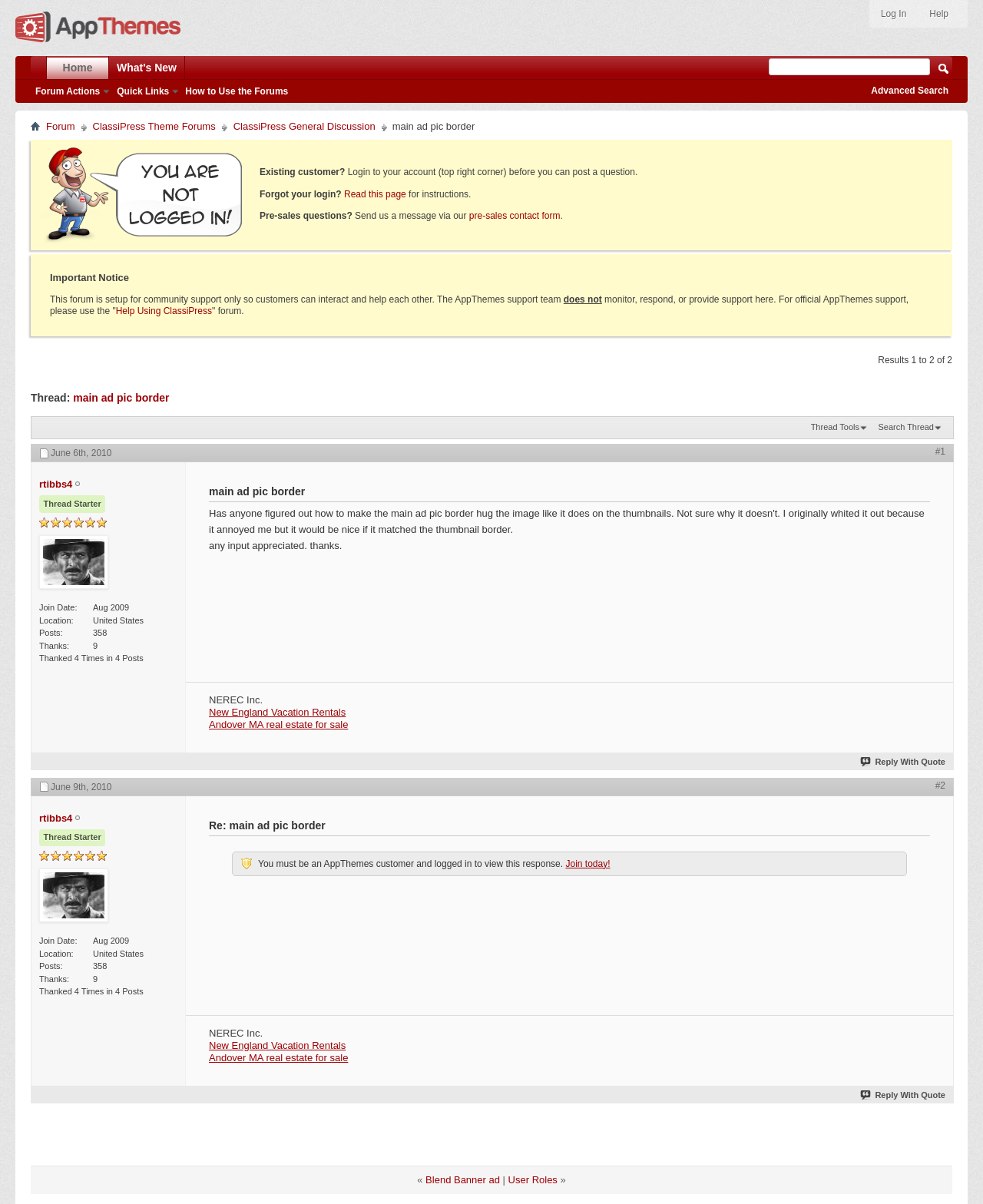Please provide the bounding box coordinates for the element that needs to be clicked to perform the instruction: "Click on the 'Help' link". The coordinates must consist of four float numbers between 0 and 1, formatted as [left, top, right, bottom].

[0.938, 0.003, 0.973, 0.02]